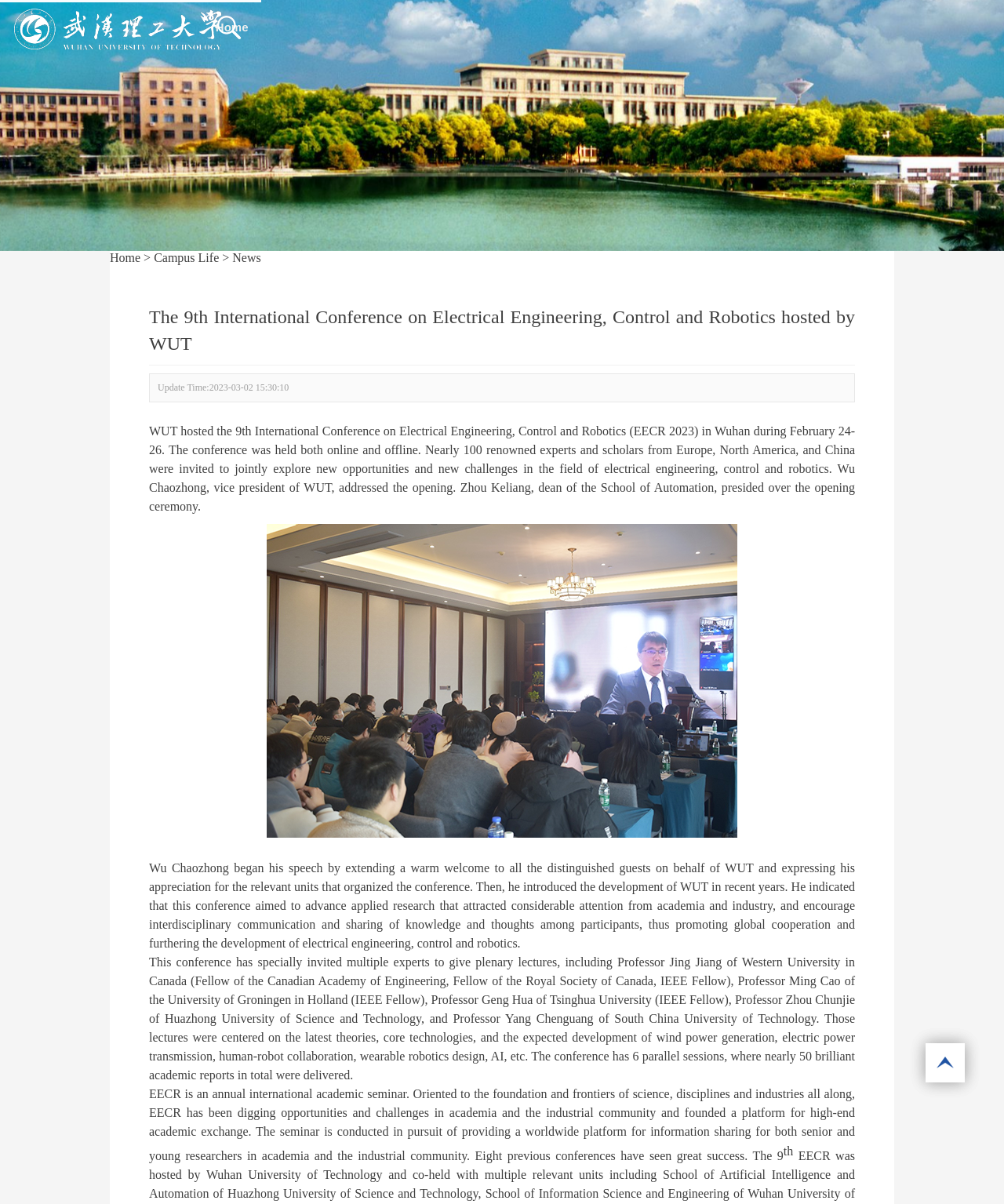Generate a thorough caption detailing the webpage content.

The webpage is about Wuhan University of Technology (WUT), a national key university in China. At the top-left corner, there is a logo of WUT, which is an image with a link to the university's homepage. Next to the logo, there is a navigation menu with links to various sections of the website, including "Home", "About", "Admissions", "Academics", "Research", "Join Us", "Global", "Campus Life", and "中文".

Below the navigation menu, there is a search bar with a placeholder text "Searching from here..." and a magnifying glass icon. On the top-right corner, there is another navigation menu with links to "Home" and "Campus Life", separated by a greater-than symbol.

The main content of the webpage is about the 9th International Conference on Electrical Engineering, Control and Robotics hosted by WUT. The conference was held both online and offline in Wuhan during February 24-26, 2023. There are several paragraphs of text describing the conference, including the opening ceremony, the keynote speakers, and the topics discussed.

The text is divided into several sections, with headings and paragraphs describing the conference in detail. There are also some dates and times mentioned, such as the update time of the news article and the dates of the conference. At the bottom of the page, there is a superscript symbol and a Chinese character.